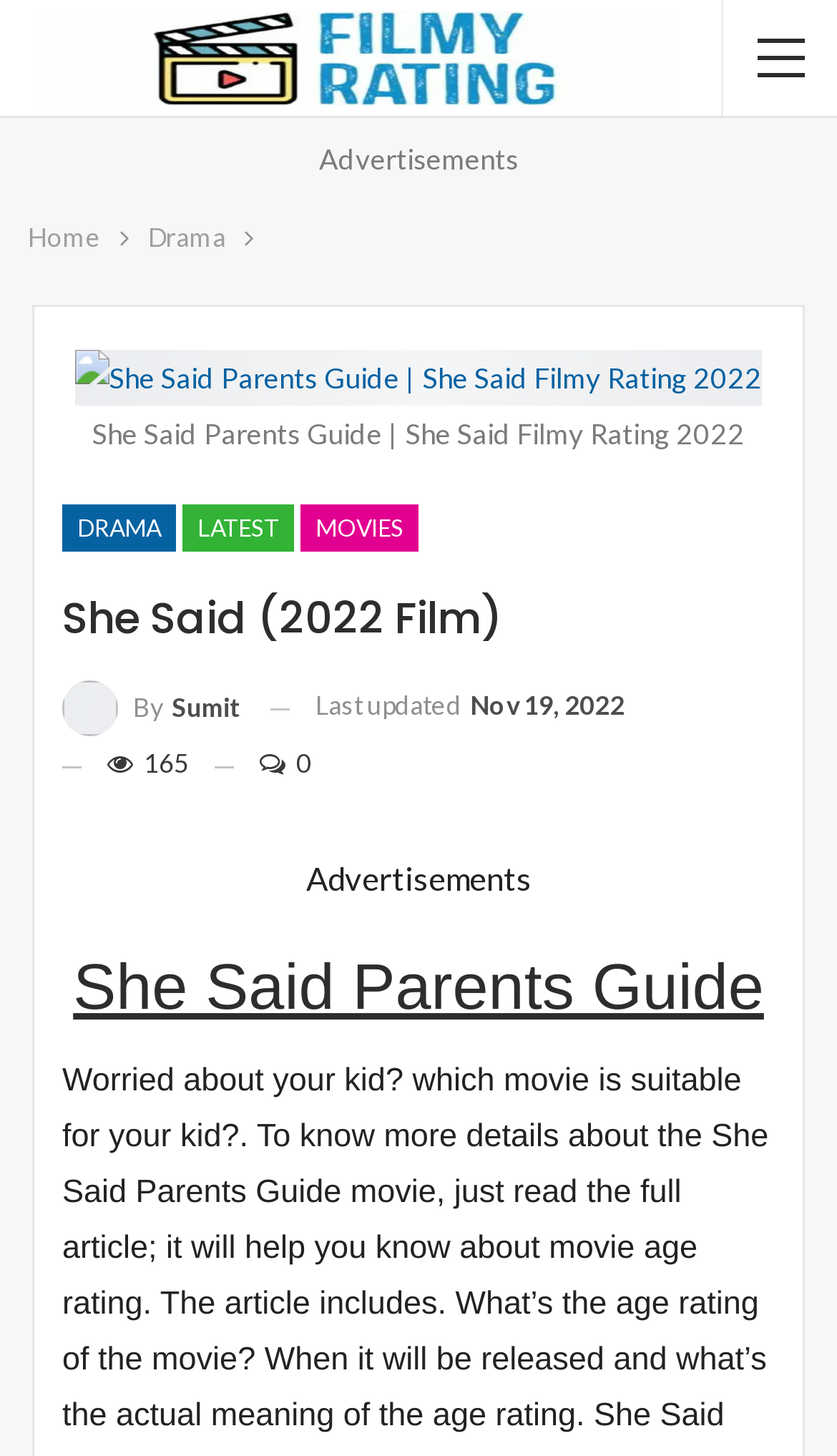Please specify the bounding box coordinates of the area that should be clicked to accomplish the following instruction: "Check the 'Last updated' time". The coordinates should consist of four float numbers between 0 and 1, i.e., [left, top, right, bottom].

[0.377, 0.474, 0.746, 0.496]